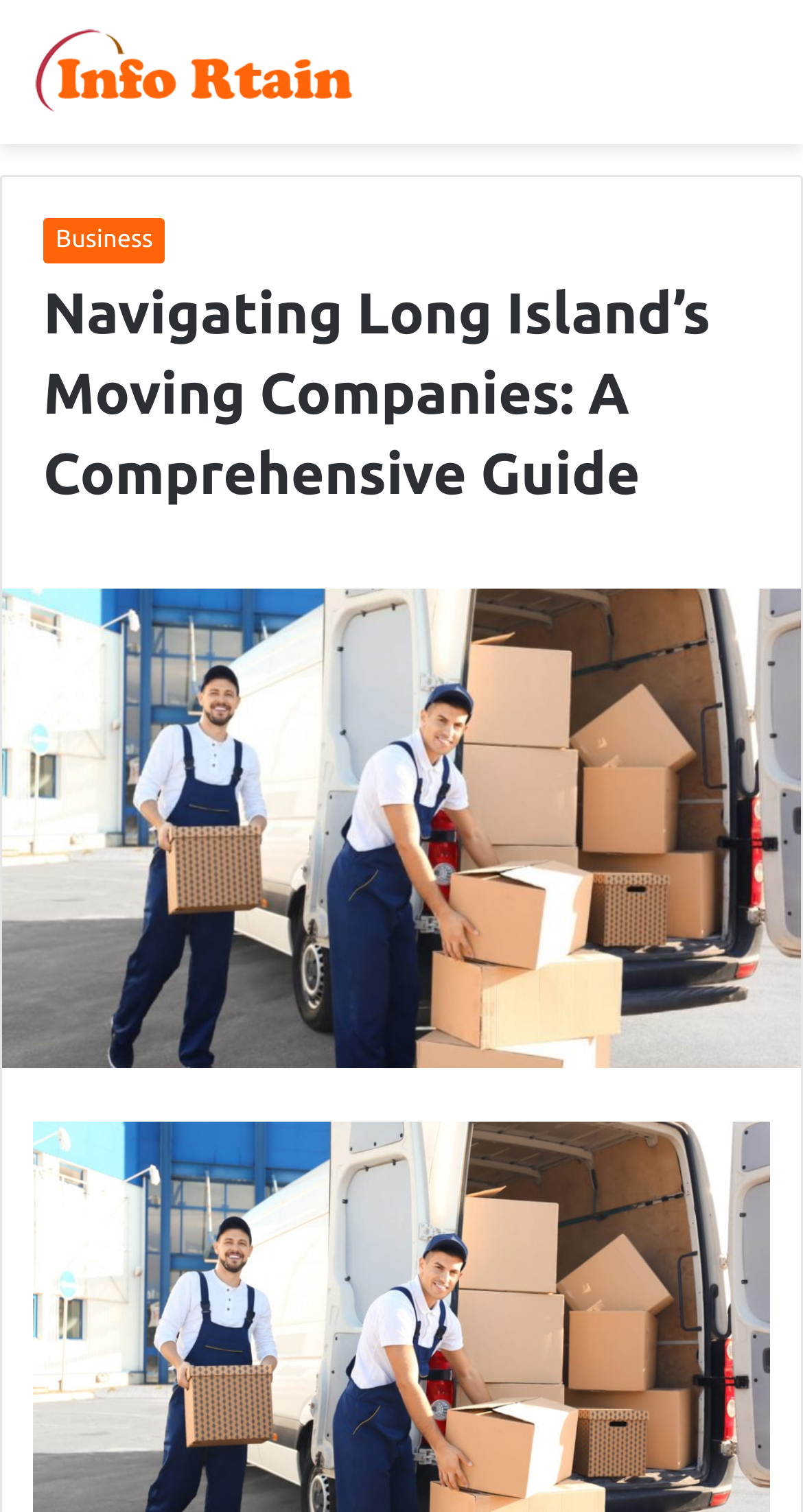Give a one-word or phrase response to the following question: What is the main topic of this webpage?

Moving companies